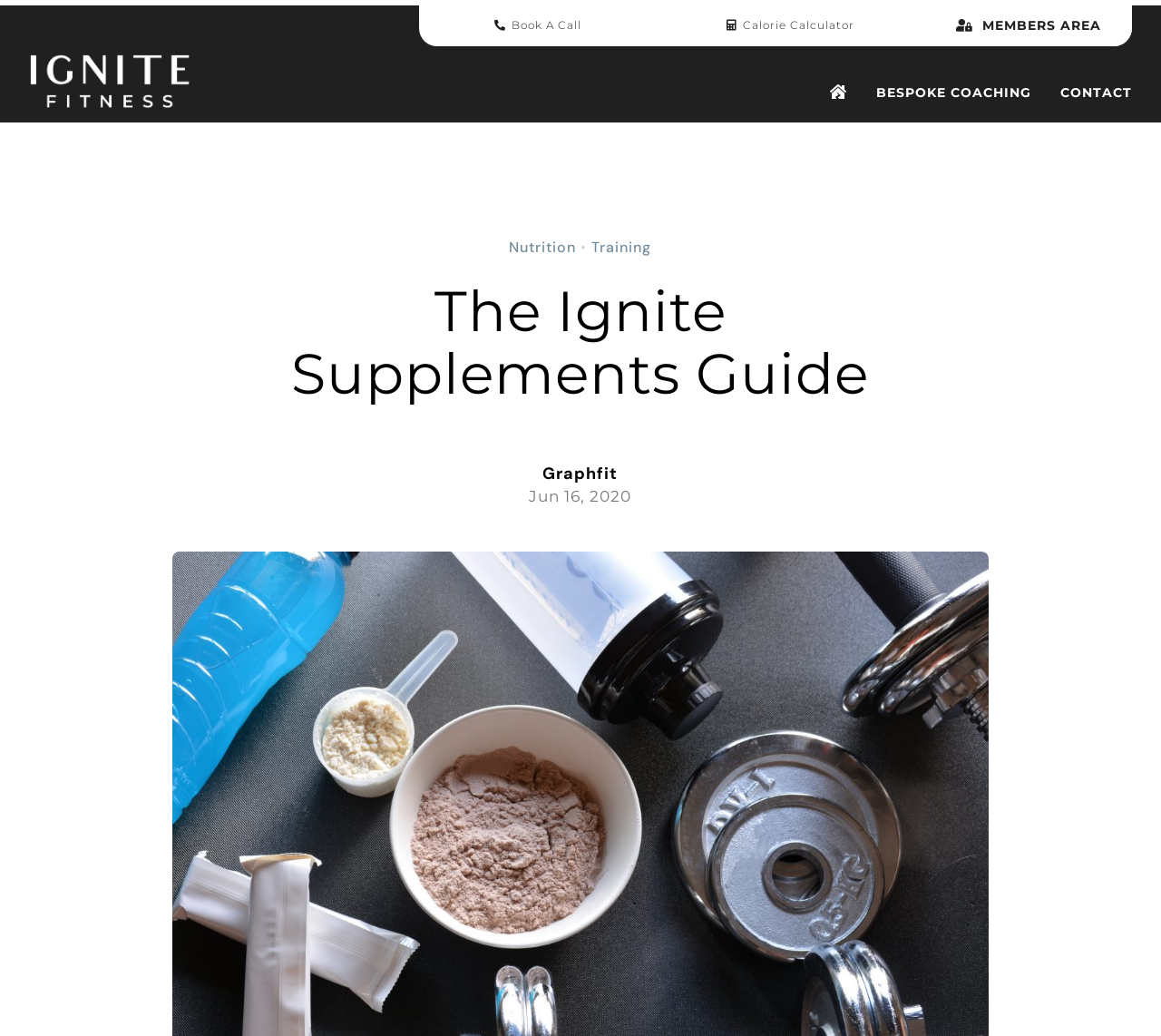Consider the image and give a detailed and elaborate answer to the question: 
What is the logo of Ignite Fitness?

I found the logo by looking at the top-left corner of the webpage, where I saw an image with the text 'Ignite Fitness Logo' next to it.